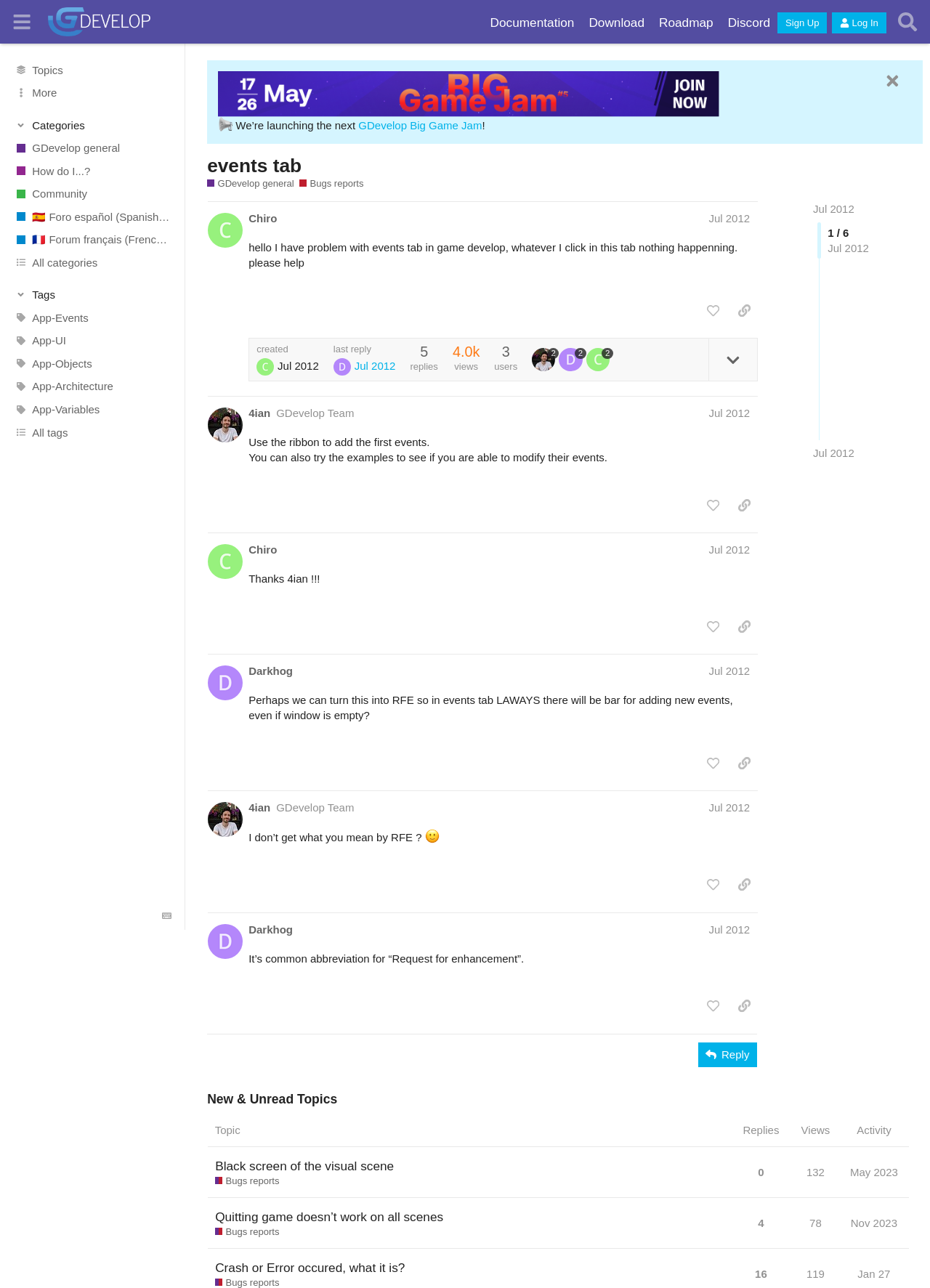Pinpoint the bounding box coordinates of the element to be clicked to execute the instruction: "View the 'GDevelop general' category".

[0.0, 0.106, 0.199, 0.124]